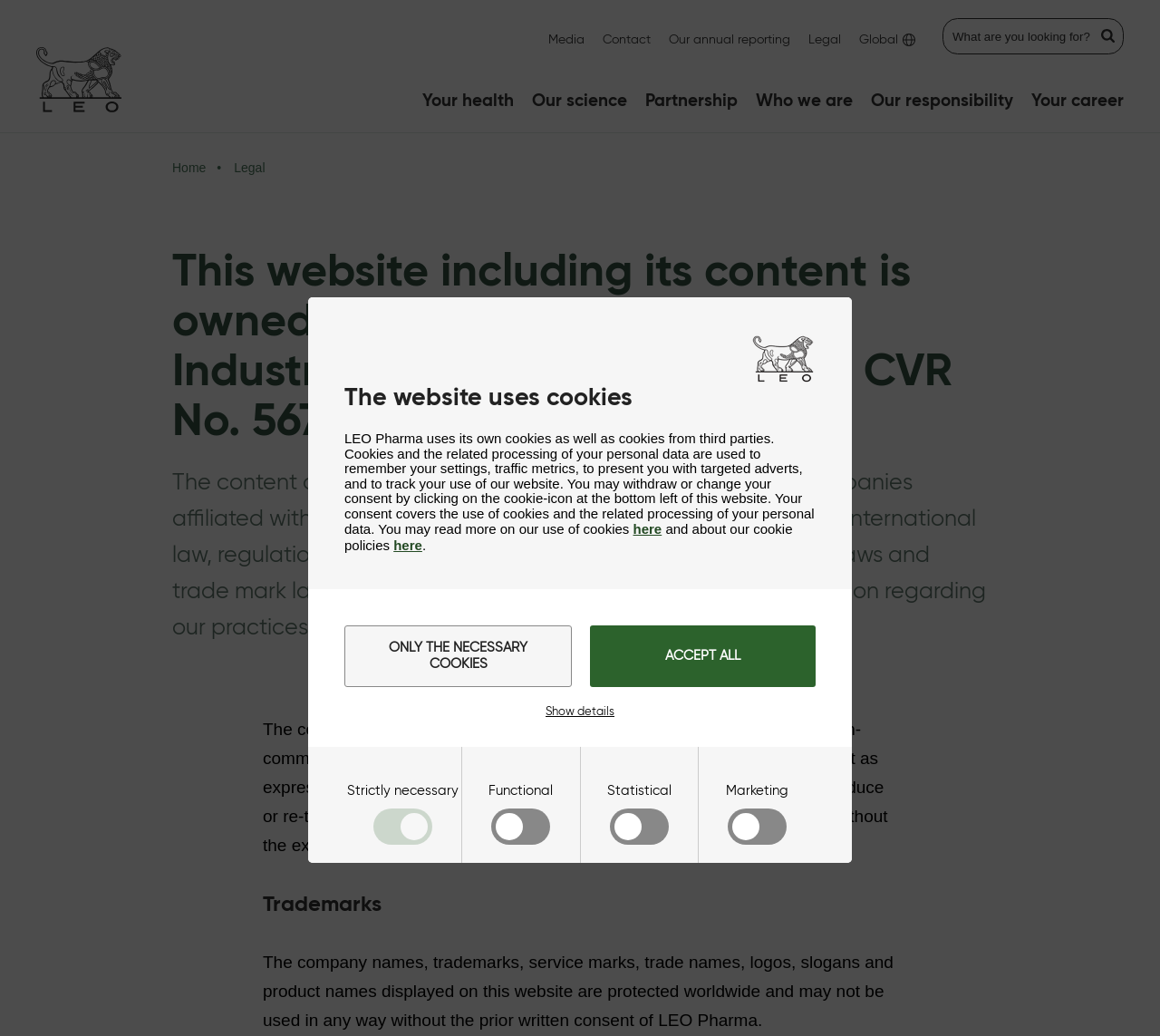Please specify the coordinates of the bounding box for the element that should be clicked to carry out this instruction: "Click the 'Global' button". The coordinates must be four float numbers between 0 and 1, formatted as [left, top, right, bottom].

[0.741, 0.026, 0.789, 0.052]